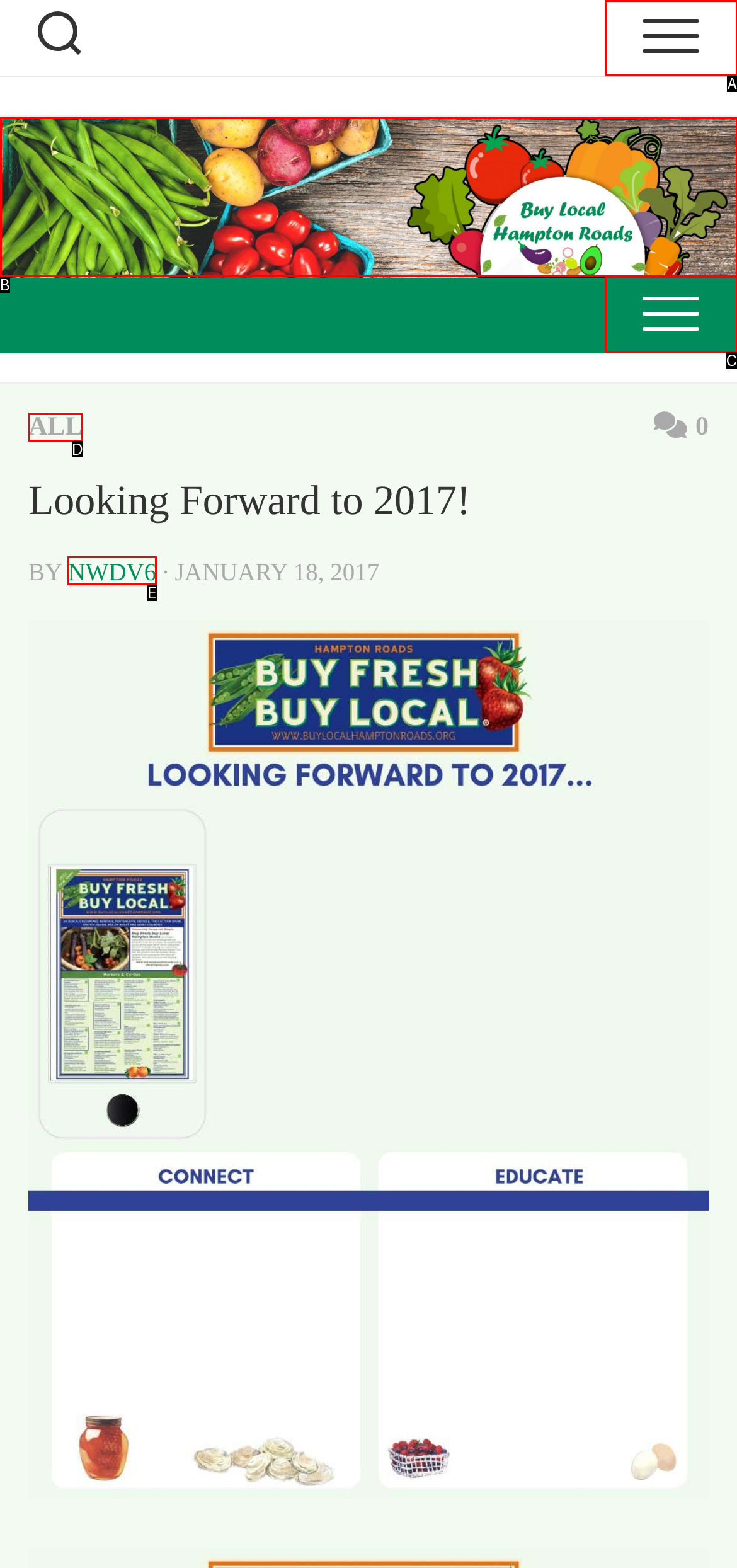Choose the option that best matches the description: Expand Menu
Indicate the letter of the matching option directly.

C